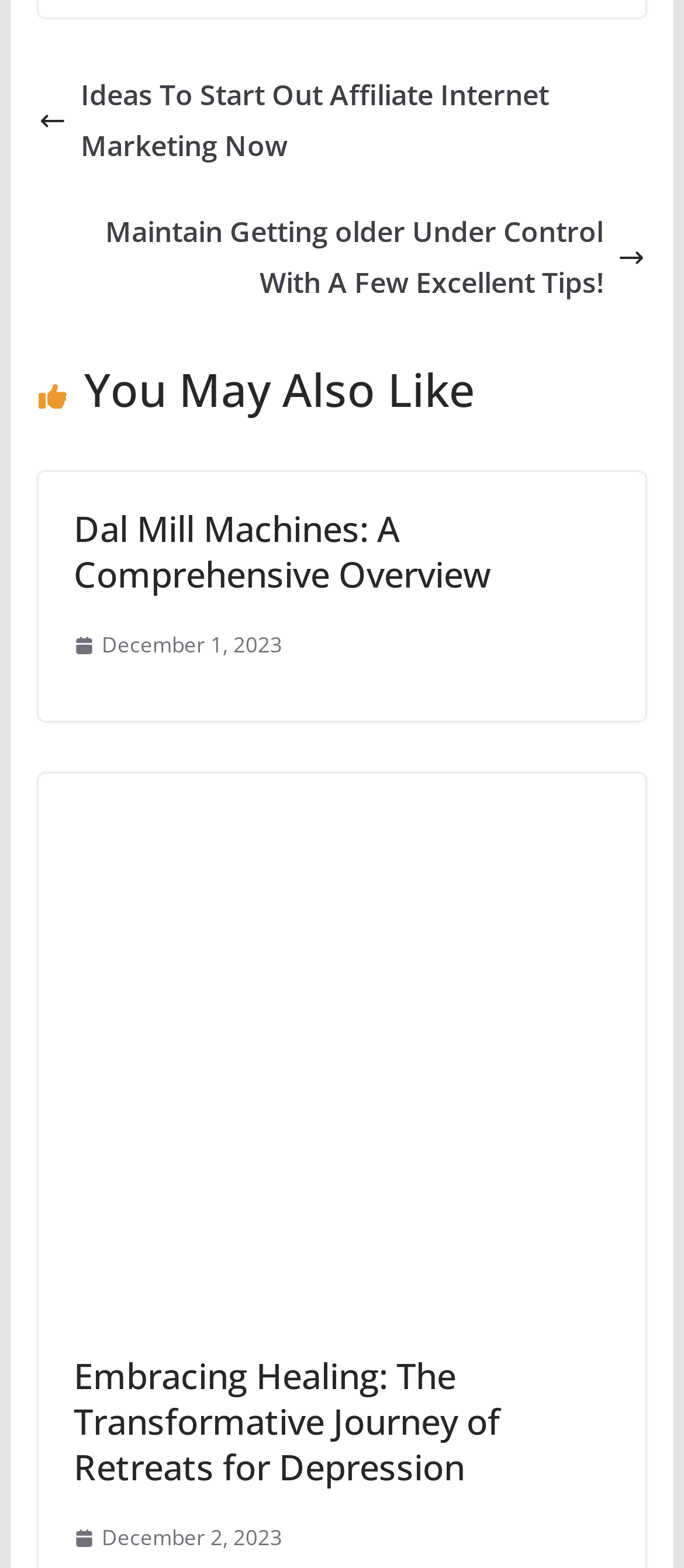Please answer the following question using a single word or phrase: 
What is the purpose of the images in the articles?

Decorative or Illustrative